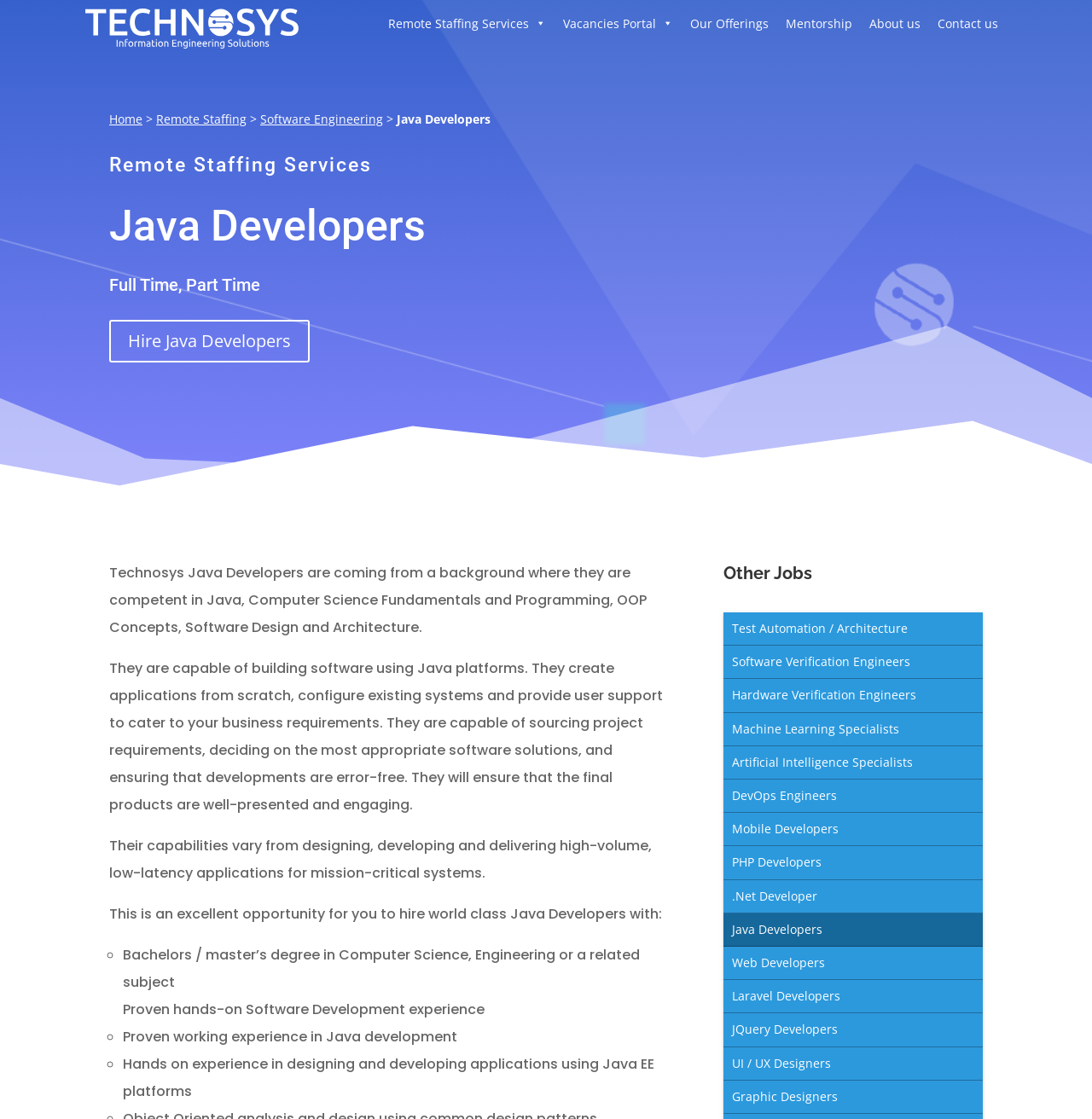What are the qualifications mentioned for the Java Developers?
Please provide a single word or phrase based on the screenshot.

Bachelor's/master's degree, proven experience